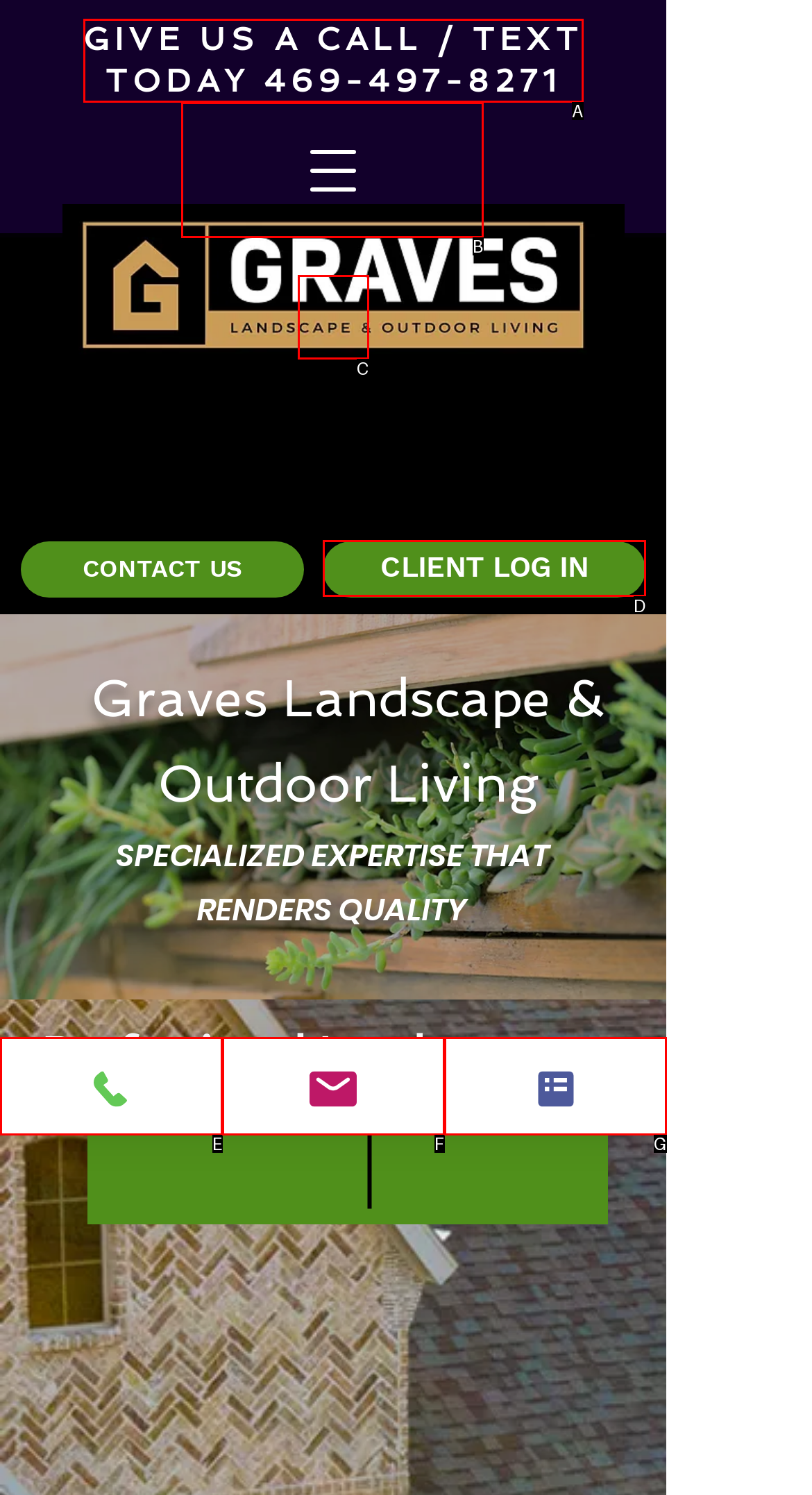From the available choices, determine which HTML element fits this description: CLIENT LOG IN Respond with the correct letter.

D